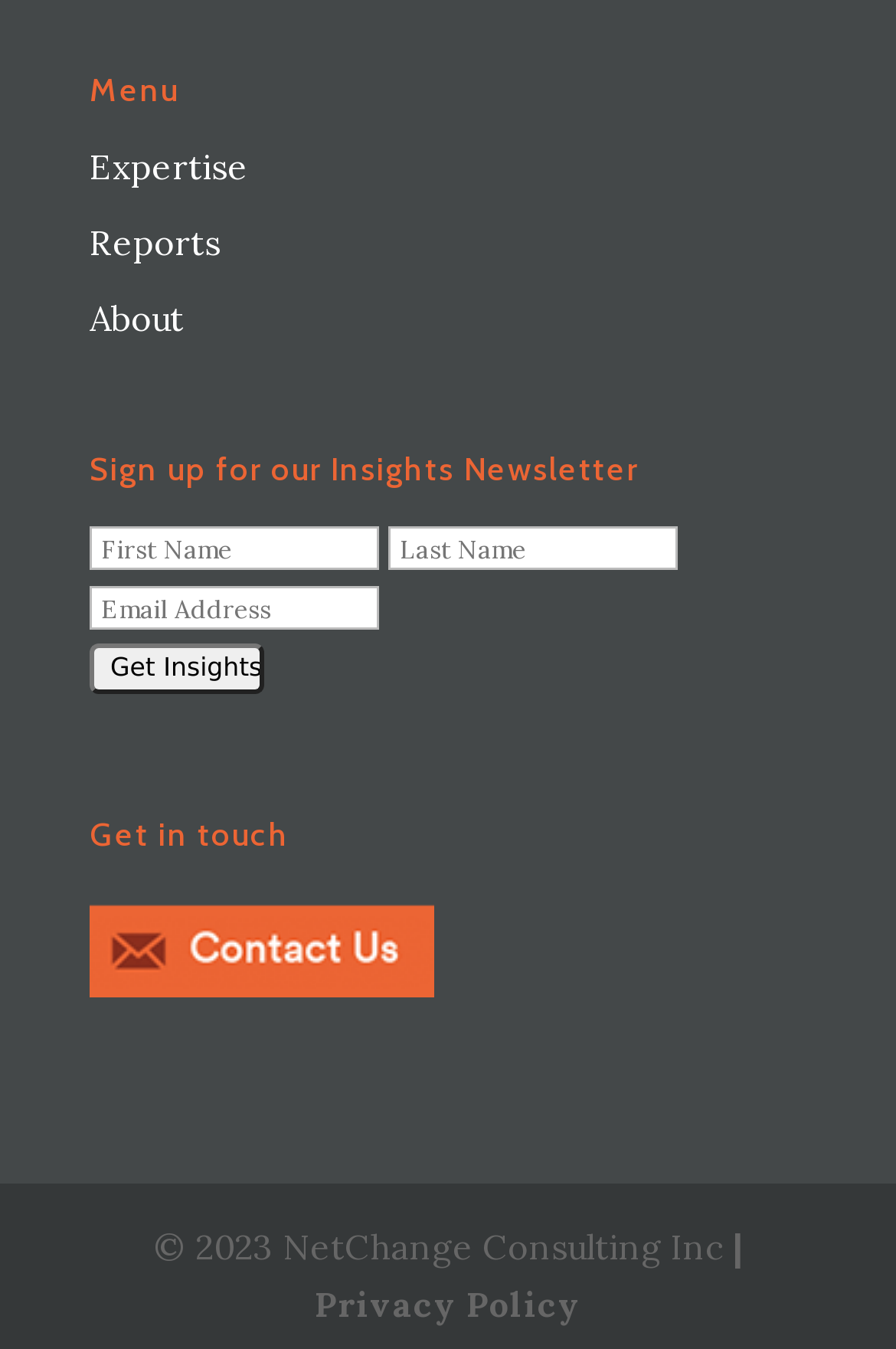Return the bounding box coordinates of the UI element that corresponds to this description: "Expertise". The coordinates must be given as four float numbers in the range of 0 and 1, [left, top, right, bottom].

[0.1, 0.107, 0.277, 0.139]